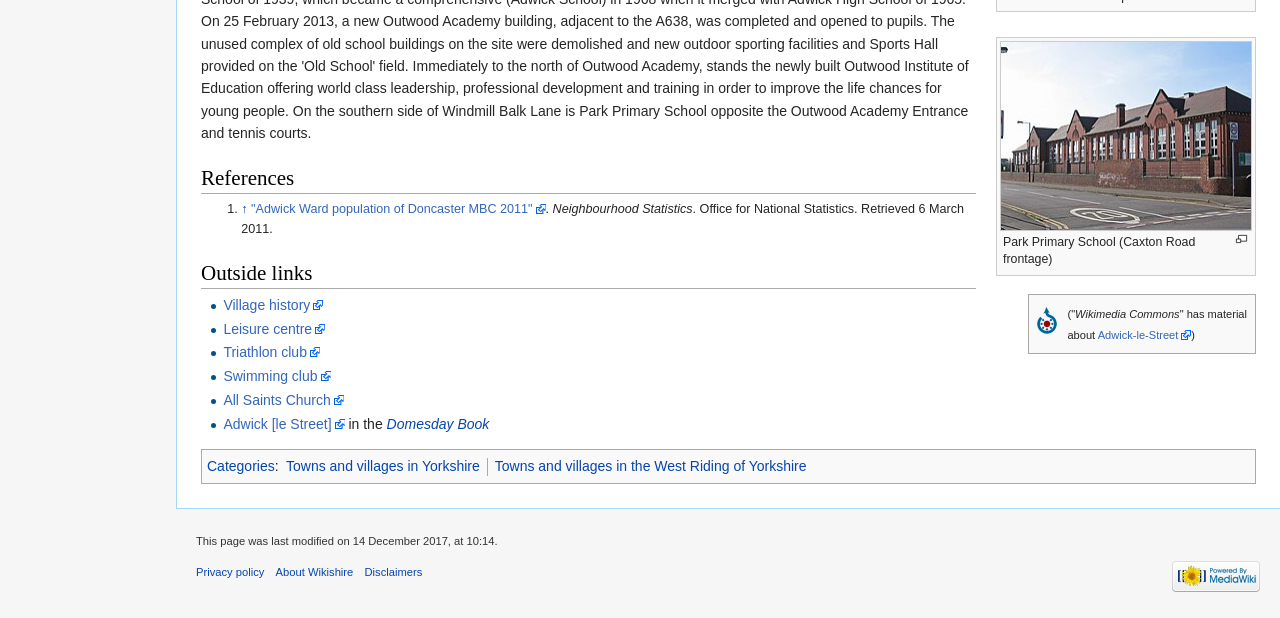Based on the image, give a detailed response to the question: What is the date when the page was last modified?

I found the answer by looking at the StaticText element at the bottom of the webpage which says 'This page was last modified on 14 December 2017, at 10:14'.